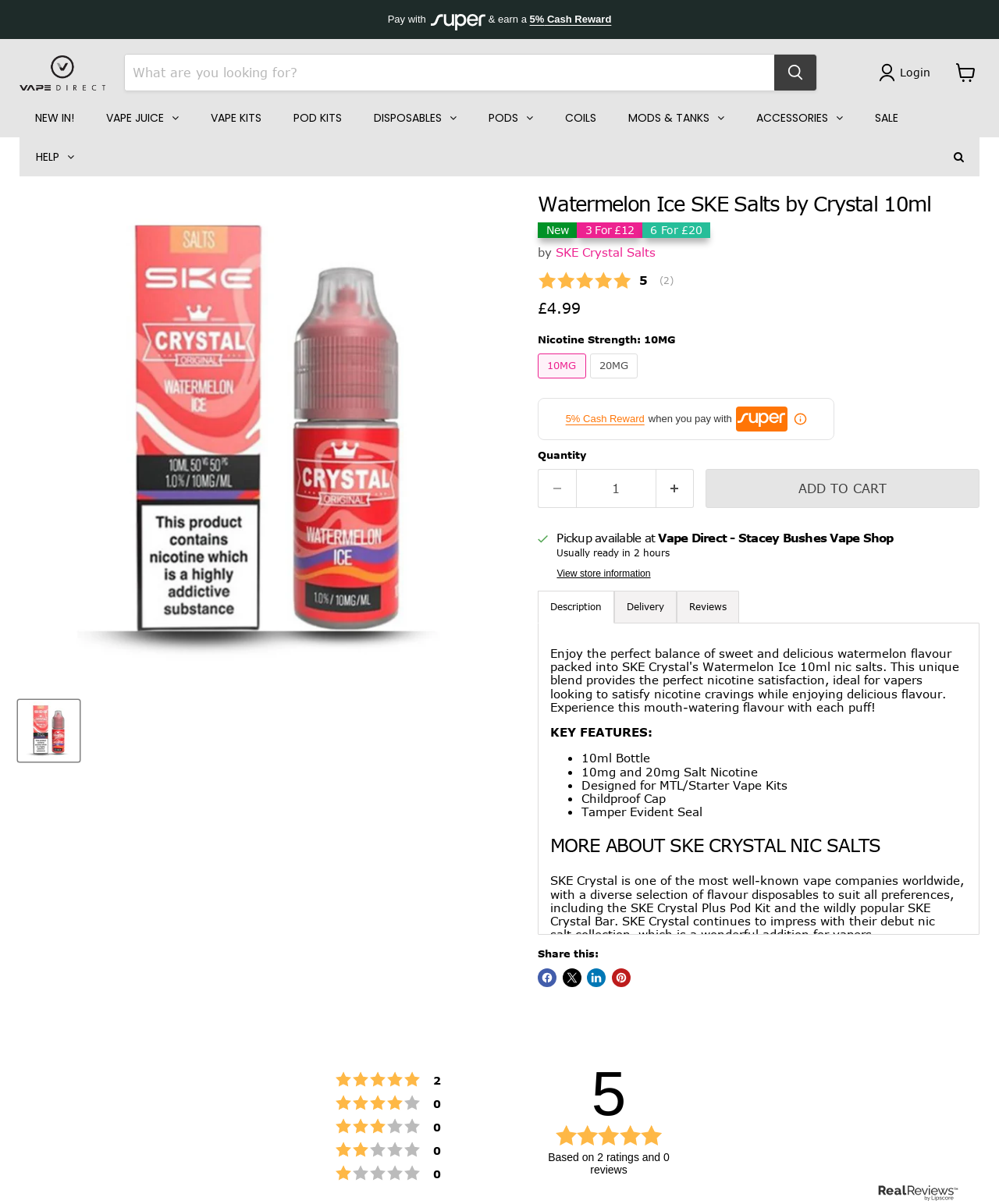Using a single word or phrase, answer the following question: 
What is the quantity of the product that can be added to the cart?

1